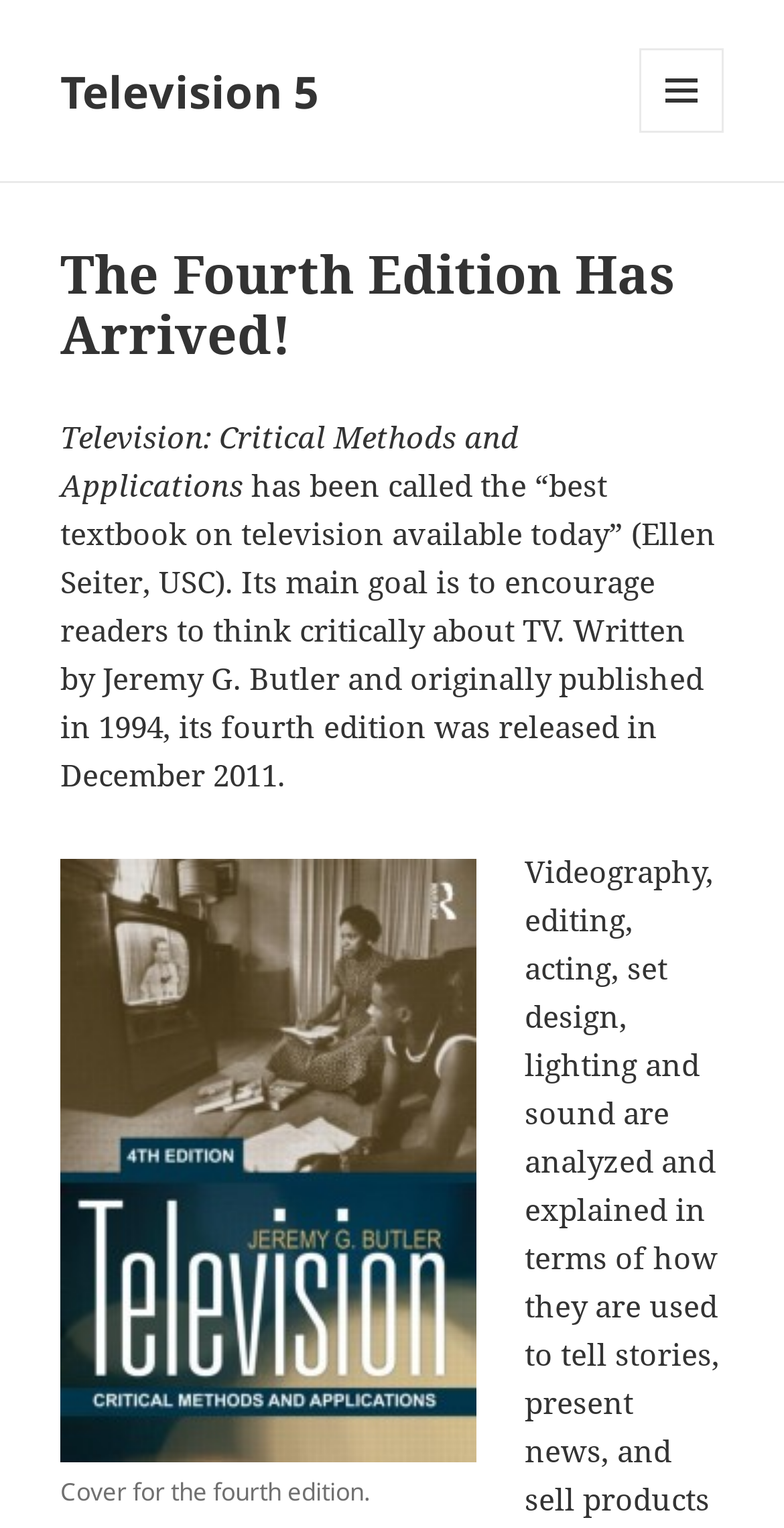Please determine the bounding box coordinates, formatted as (top-left x, top-left y, bottom-right x, bottom-right y), with all values as floating point numbers between 0 and 1. Identify the bounding box of the region described as: Menu and widgets

[0.815, 0.032, 0.923, 0.087]